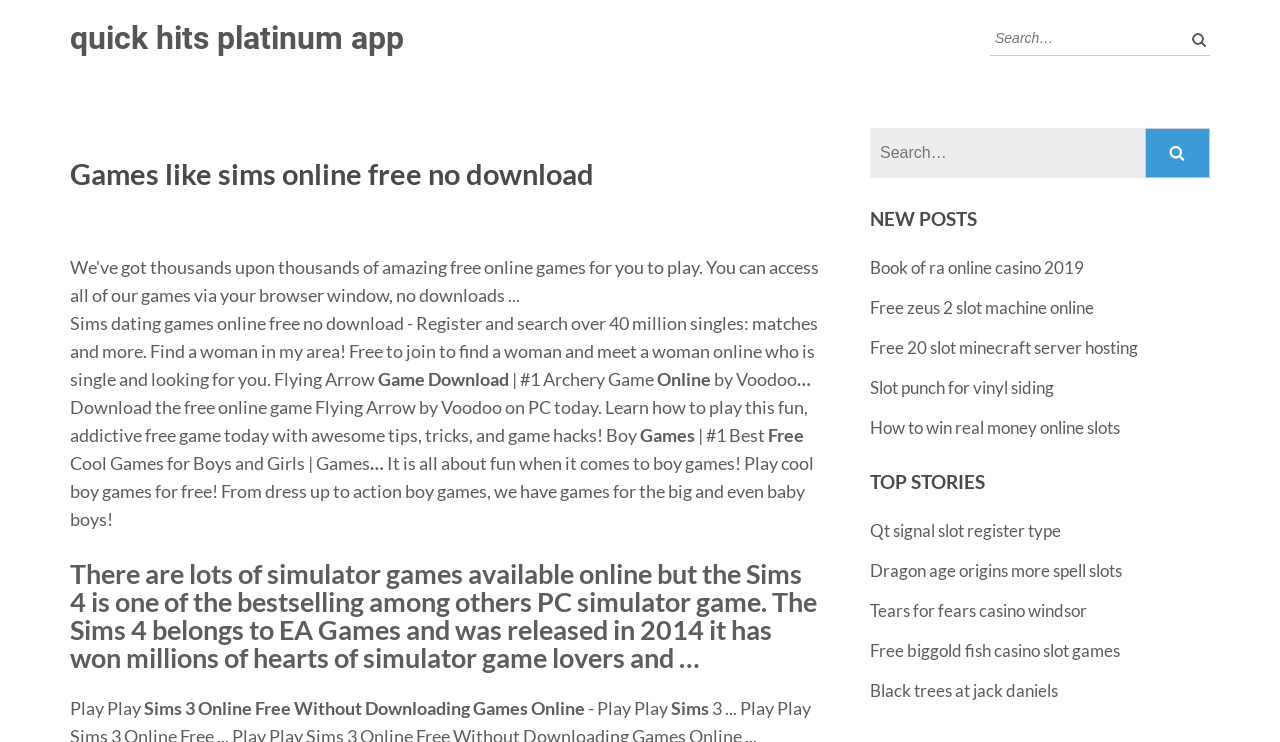Identify the bounding box coordinates of the clickable section necessary to follow the following instruction: "Click on quick hits platinum app". The coordinates should be presented as four float numbers from 0 to 1, i.e., [left, top, right, bottom].

[0.055, 0.026, 0.316, 0.077]